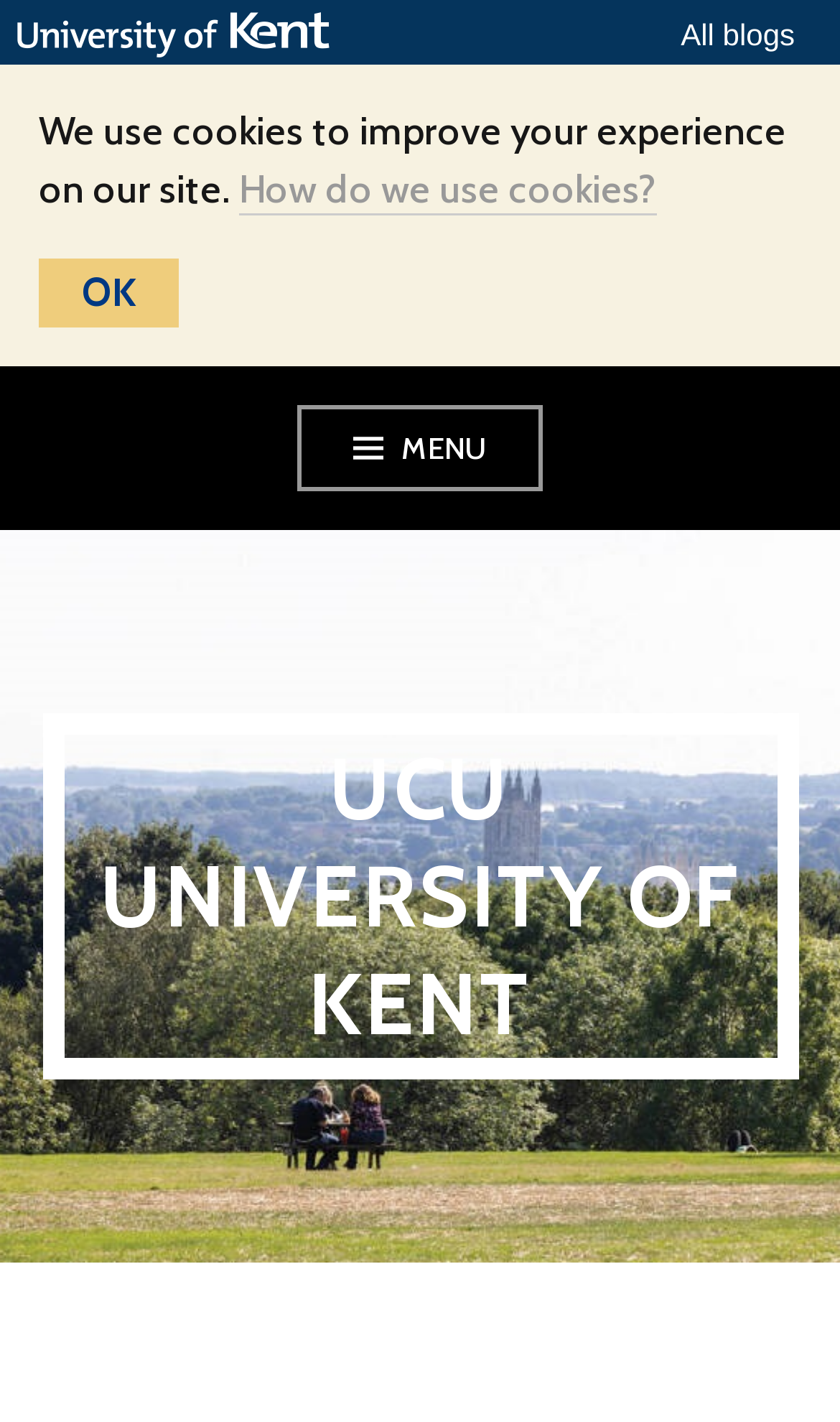Identify the bounding box for the UI element specified in this description: "University of Kent". The coordinates must be four float numbers between 0 and 1, formatted as [left, top, right, bottom].

[0.021, 0.009, 0.418, 0.039]